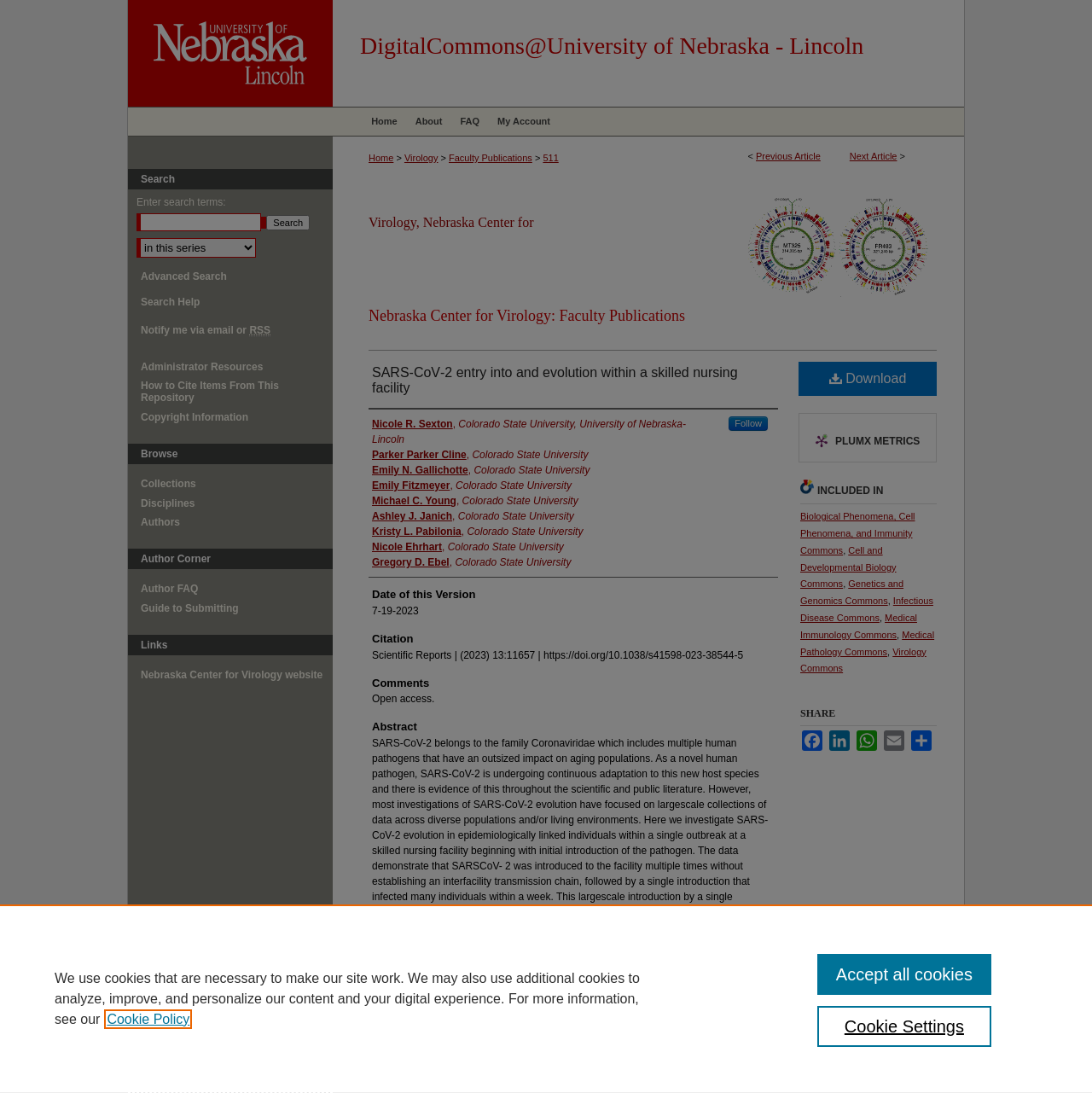Provide your answer in a single word or phrase: 
What is the type of commons that 'Medical Immunology' is categorized under?

Medical Immunology Commons